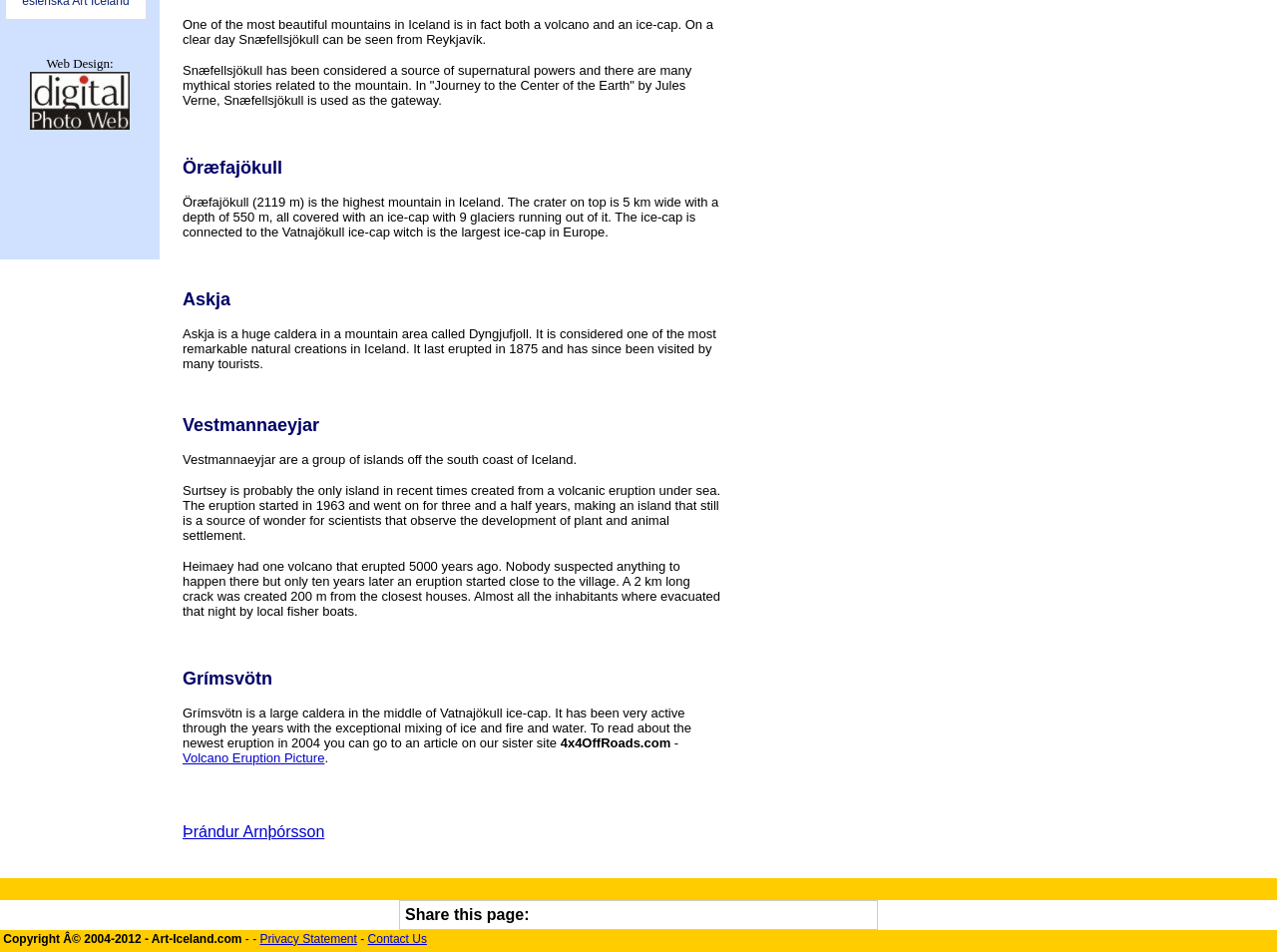Determine the bounding box coordinates for the HTML element described here: "Contact Us".

[0.288, 0.979, 0.334, 0.994]